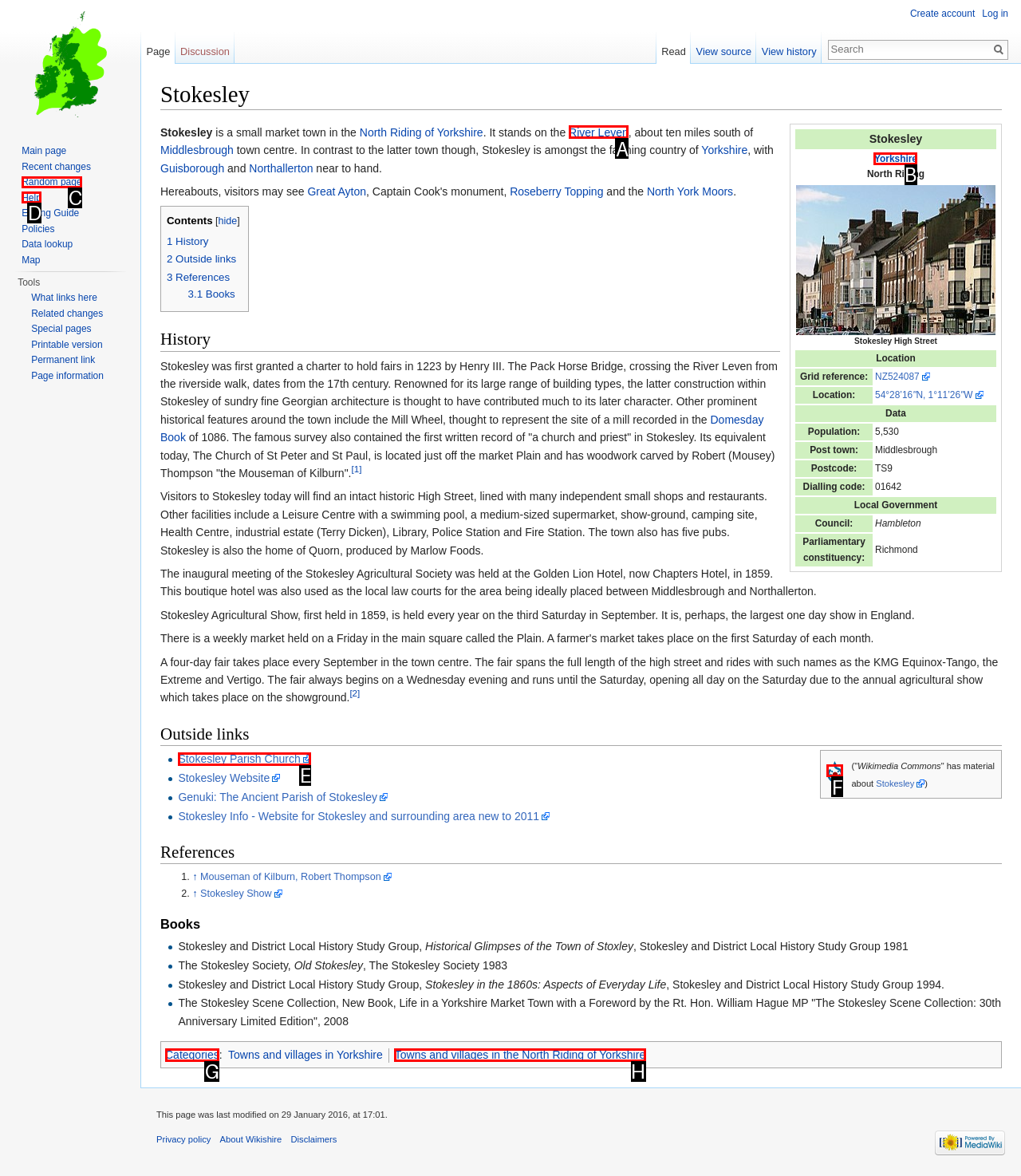Select the correct UI element to click for this task: View Yorkshire.
Answer using the letter from the provided options.

B